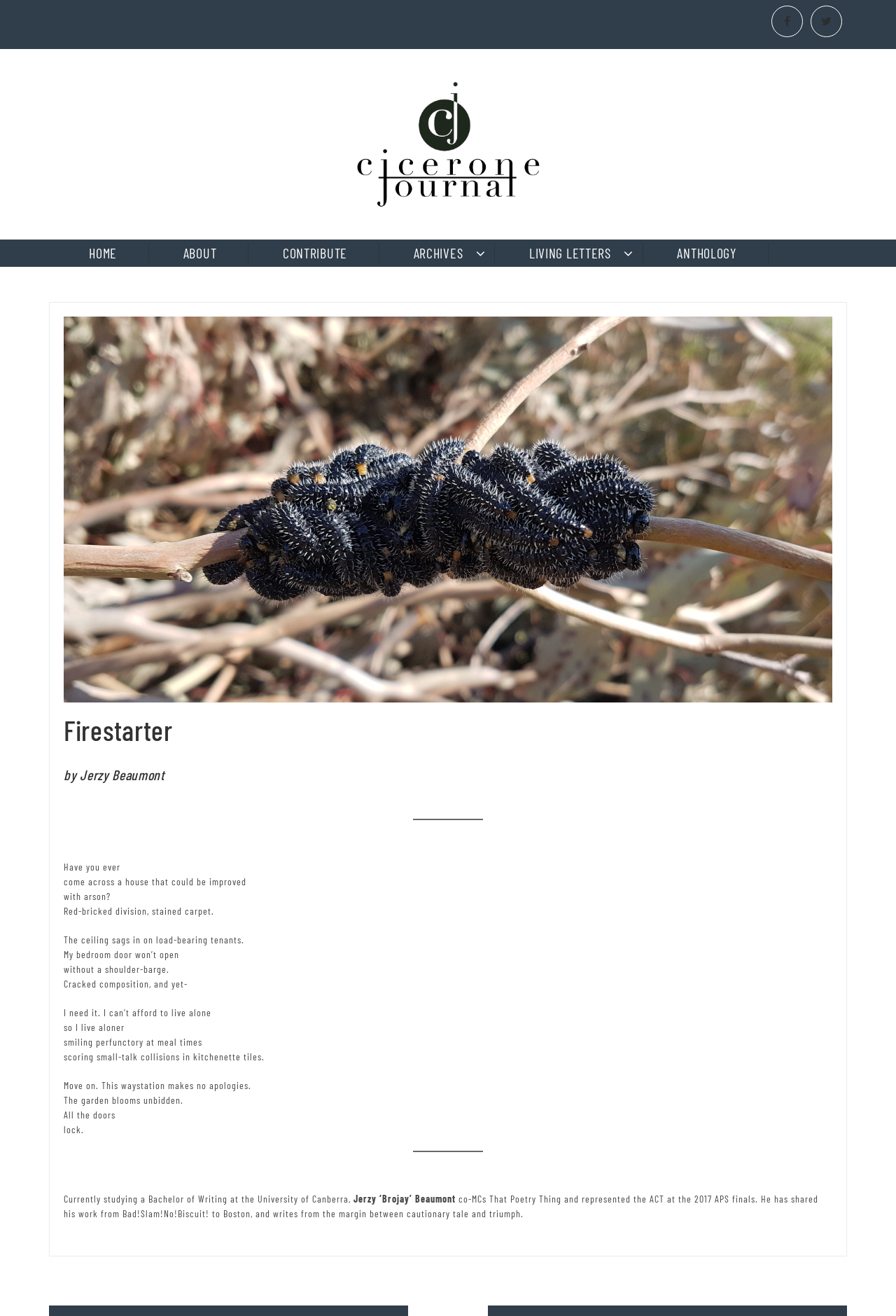Could you indicate the bounding box coordinates of the region to click in order to complete this instruction: "Check the link to get the latest MySQL JDBC driver".

None